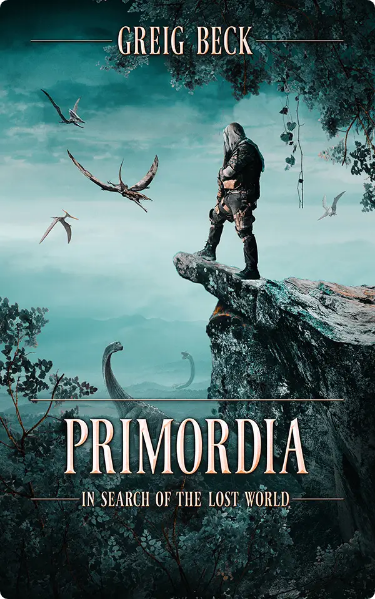Give an in-depth description of the image.

The image depicts the book cover for "Primordia: In Search of the Lost World" by Greig Beck. The cover features a dramatic scene with a solitary figure standing on the edge of a rocky cliff, overlooking a lush and vibrant landscape filled with prehistoric creatures. The sky is painted in ethereal hues, enhancing the mysterious atmosphere of the story. The bold title "PRIMORDIA" is prominently displayed at the bottom in a striking font, with the subtitle "IN SEARCH OF THE LOST WORLD" positioned beneath it. This artwork encapsulates the adventurous and thrilling themes of exploration and the uncovering of ancient secrets central to the narrative of the book.